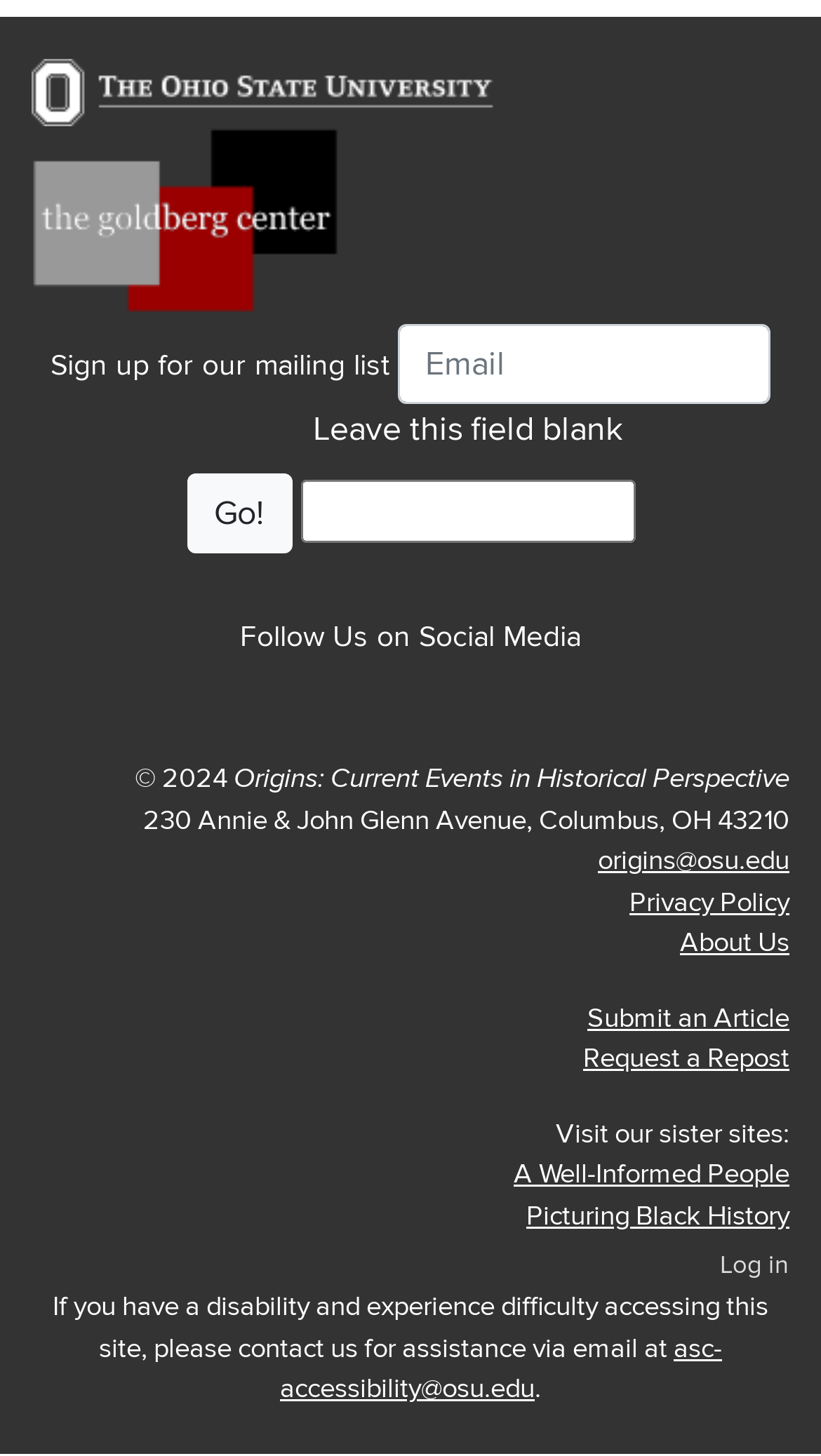Please find the bounding box coordinates for the clickable element needed to perform this instruction: "Visit the About page".

None